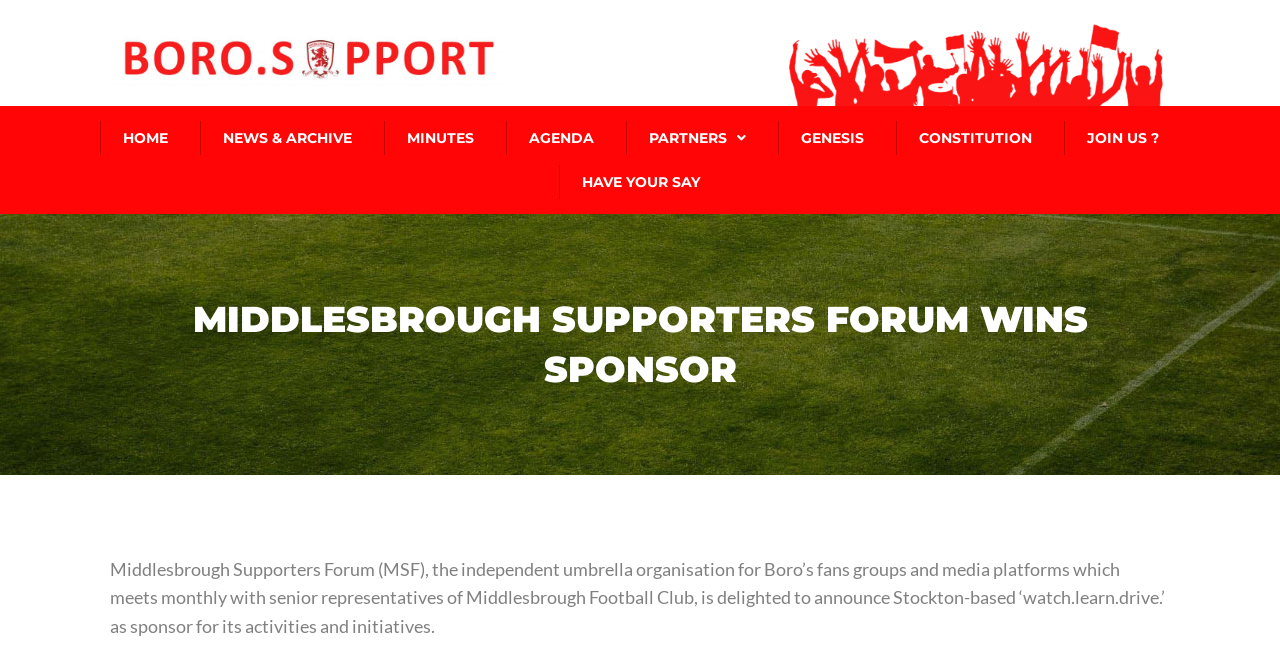Please specify the bounding box coordinates of the clickable section necessary to execute the following command: "Visit the PARTNERS page".

[0.489, 0.186, 0.6, 0.238]